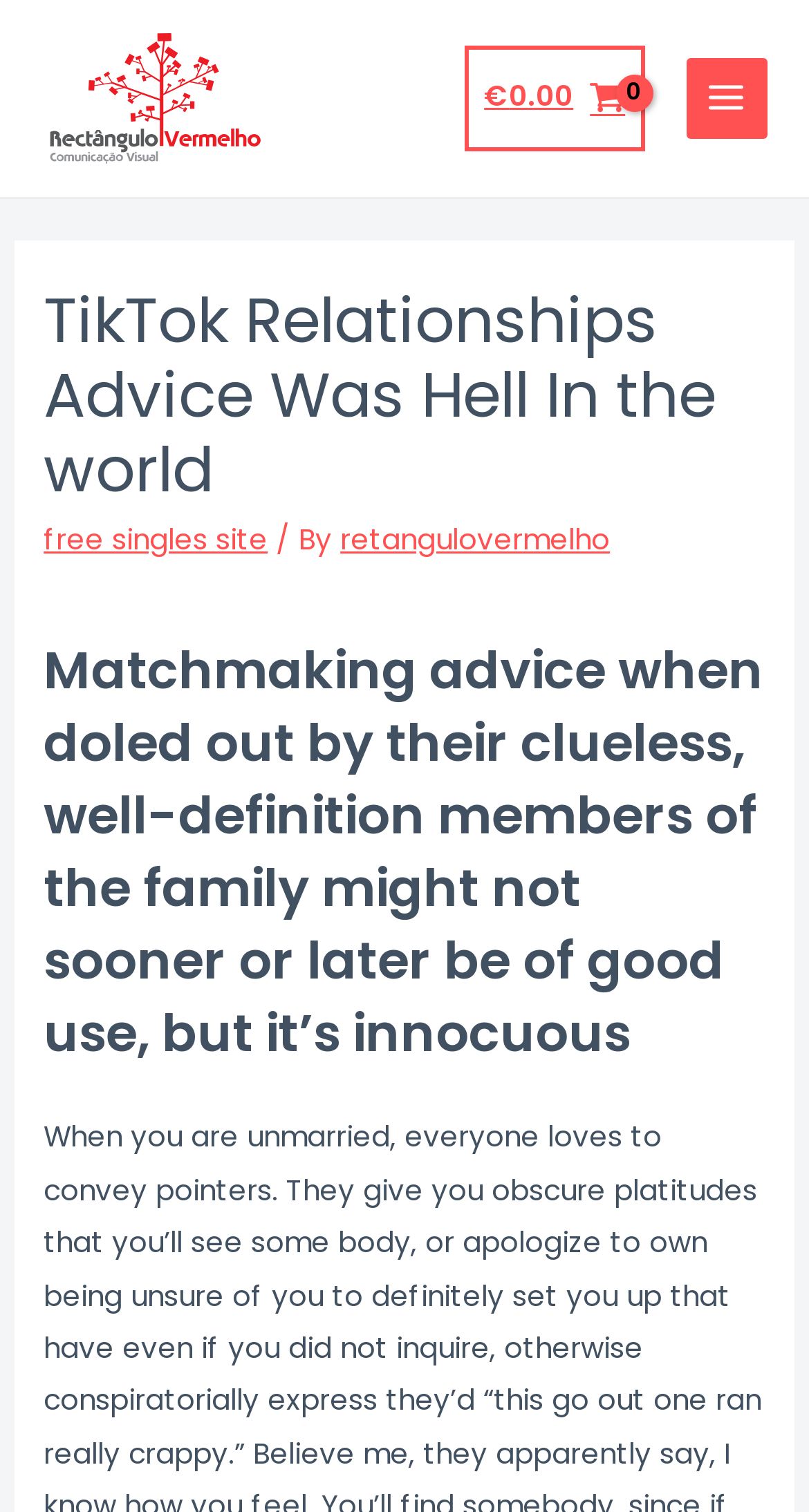Is the matchmaking advice useful?
Respond to the question with a single word or phrase according to the image.

No